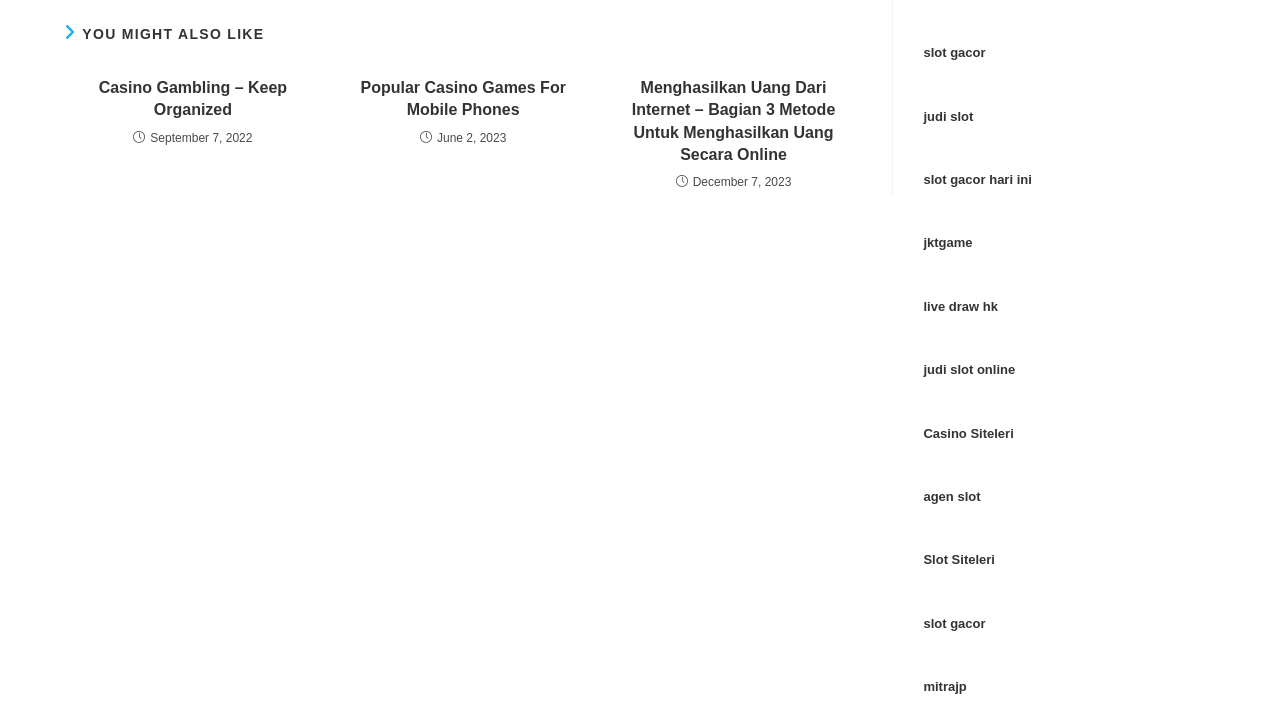Please identify the bounding box coordinates of the clickable region that I should interact with to perform the following instruction: "go to 'jktgame'". The coordinates should be expressed as four float numbers between 0 and 1, i.e., [left, top, right, bottom].

[0.721, 0.334, 0.76, 0.355]